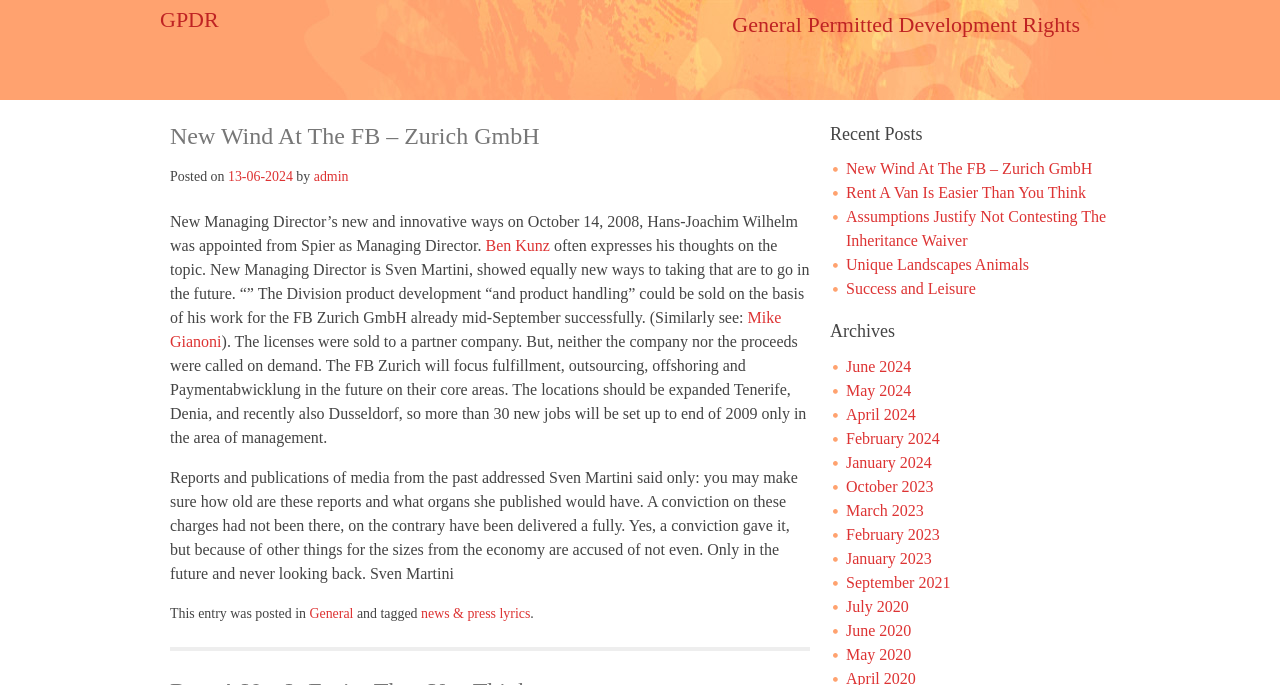Identify the bounding box for the element characterized by the following description: "January 2024".

[0.661, 0.662, 0.728, 0.687]